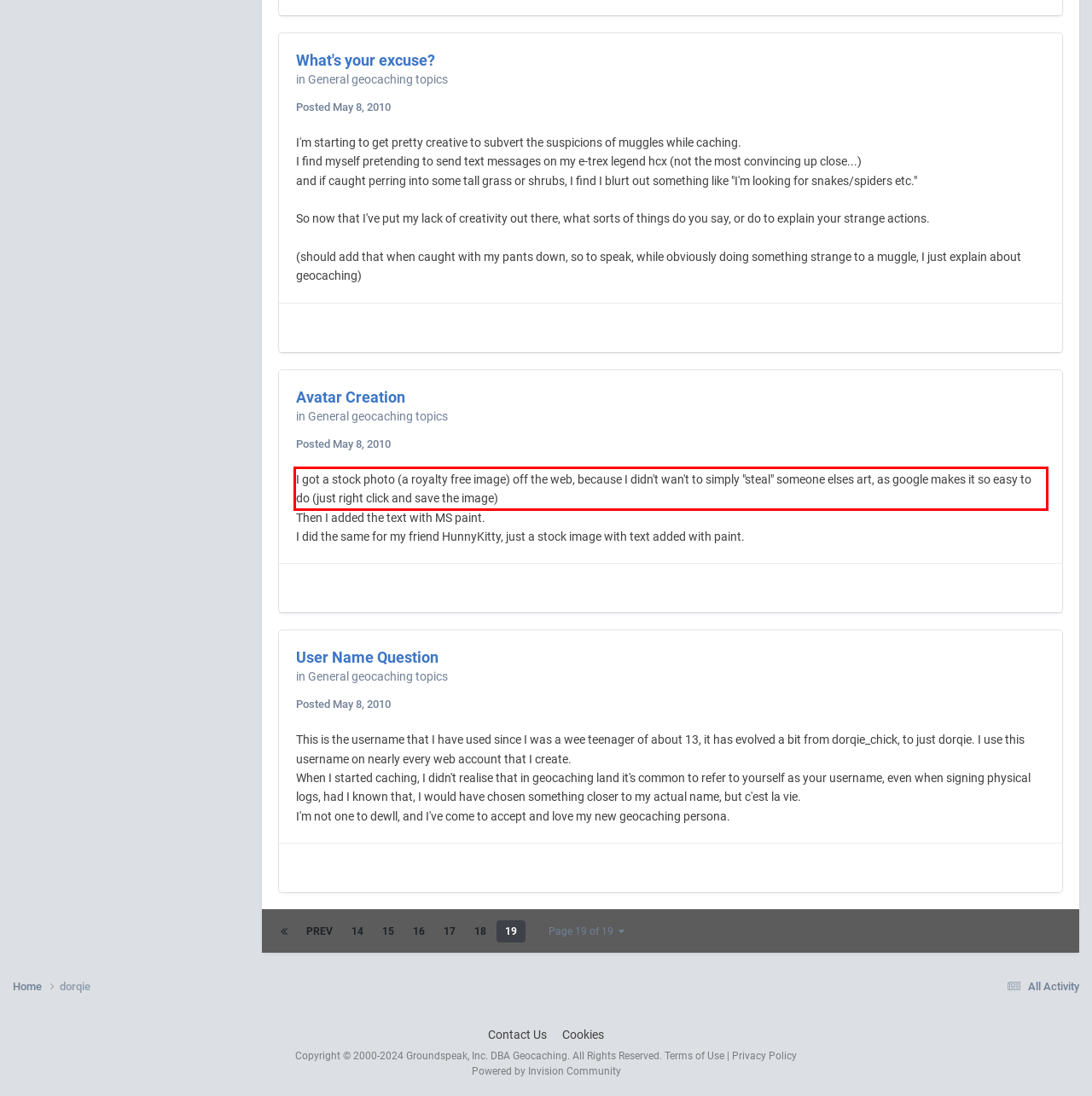With the provided screenshot of a webpage, locate the red bounding box and perform OCR to extract the text content inside it.

I got a stock photo (a royalty free image) off the web, because I didn't wan't to simply "steal" someone elses art, as google makes it so easy to do (just right click and save the image)